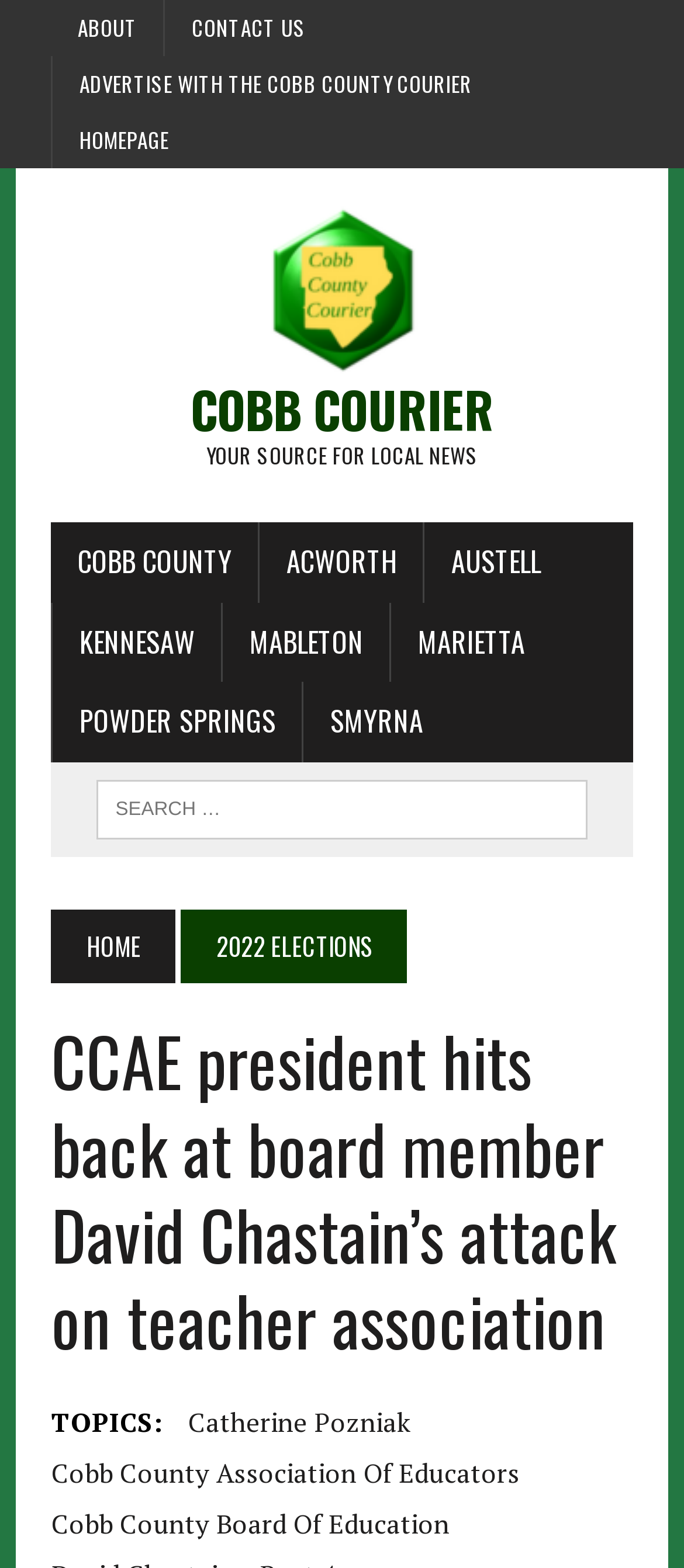Please find the bounding box for the UI component described as follows: "Home".

[0.075, 0.58, 0.257, 0.627]